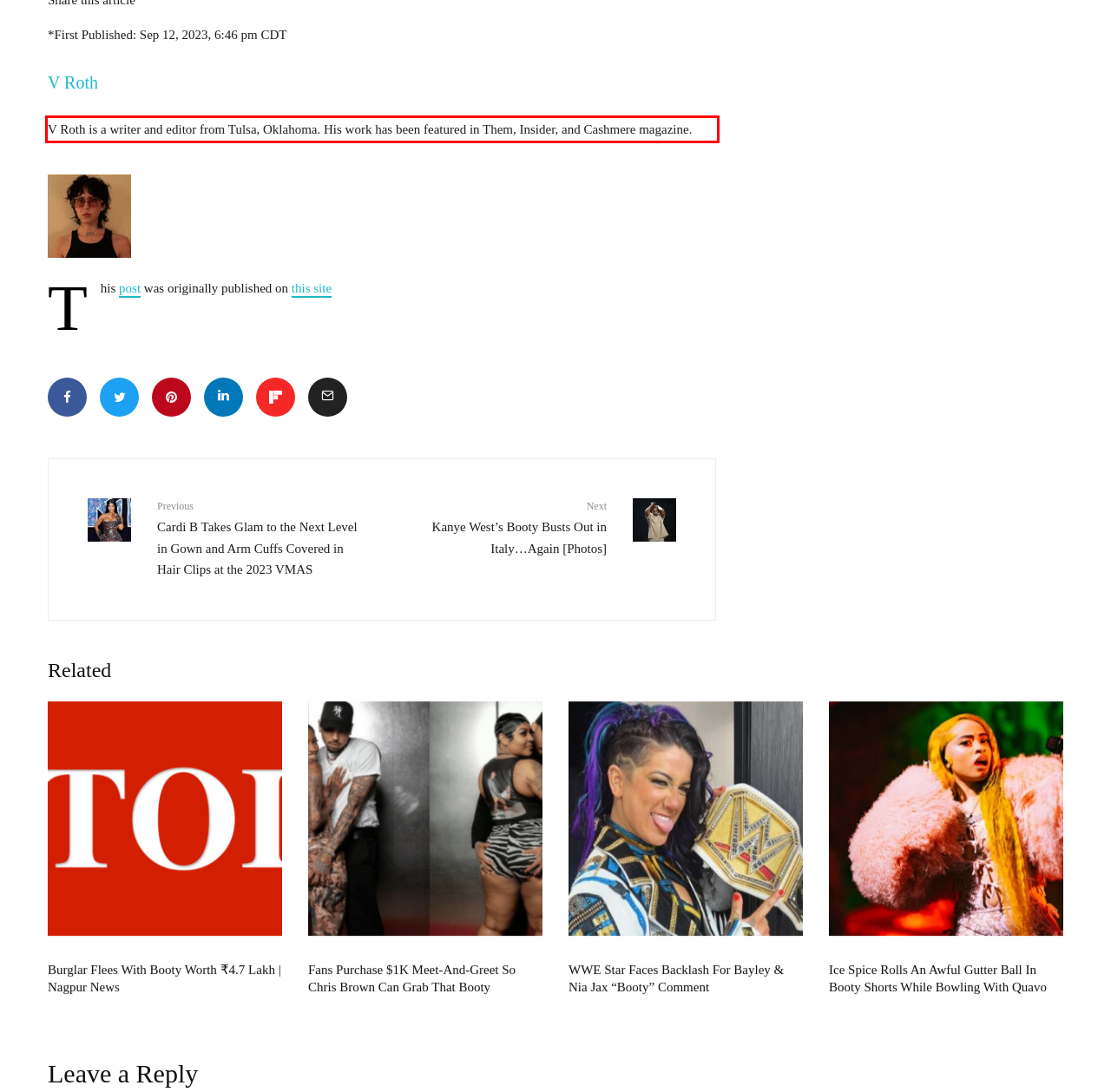You have a screenshot with a red rectangle around a UI element. Recognize and extract the text within this red bounding box using OCR.

V Roth is a writer and editor from Tulsa, Oklahoma. His work has been featured in Them, Insider, and Cashmere magazine.